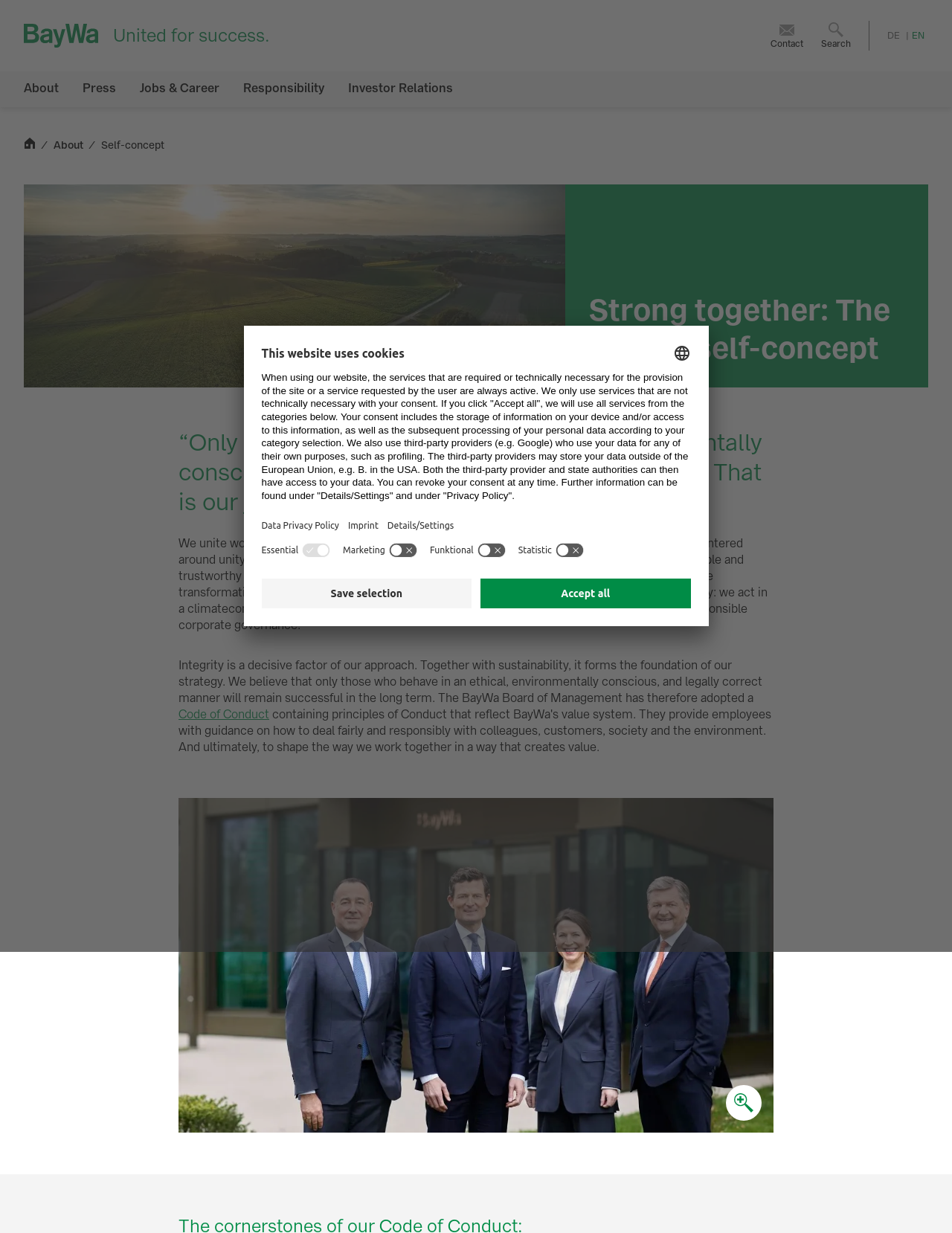What is the purpose of the 'Code of Conduct'?
Utilize the image to construct a detailed and well-explained answer.

The 'Code of Conduct' is mentioned in the text as a foundation of the company's strategy, emphasizing the importance of ethical behavior, which is a decisive factor of the company's approach.